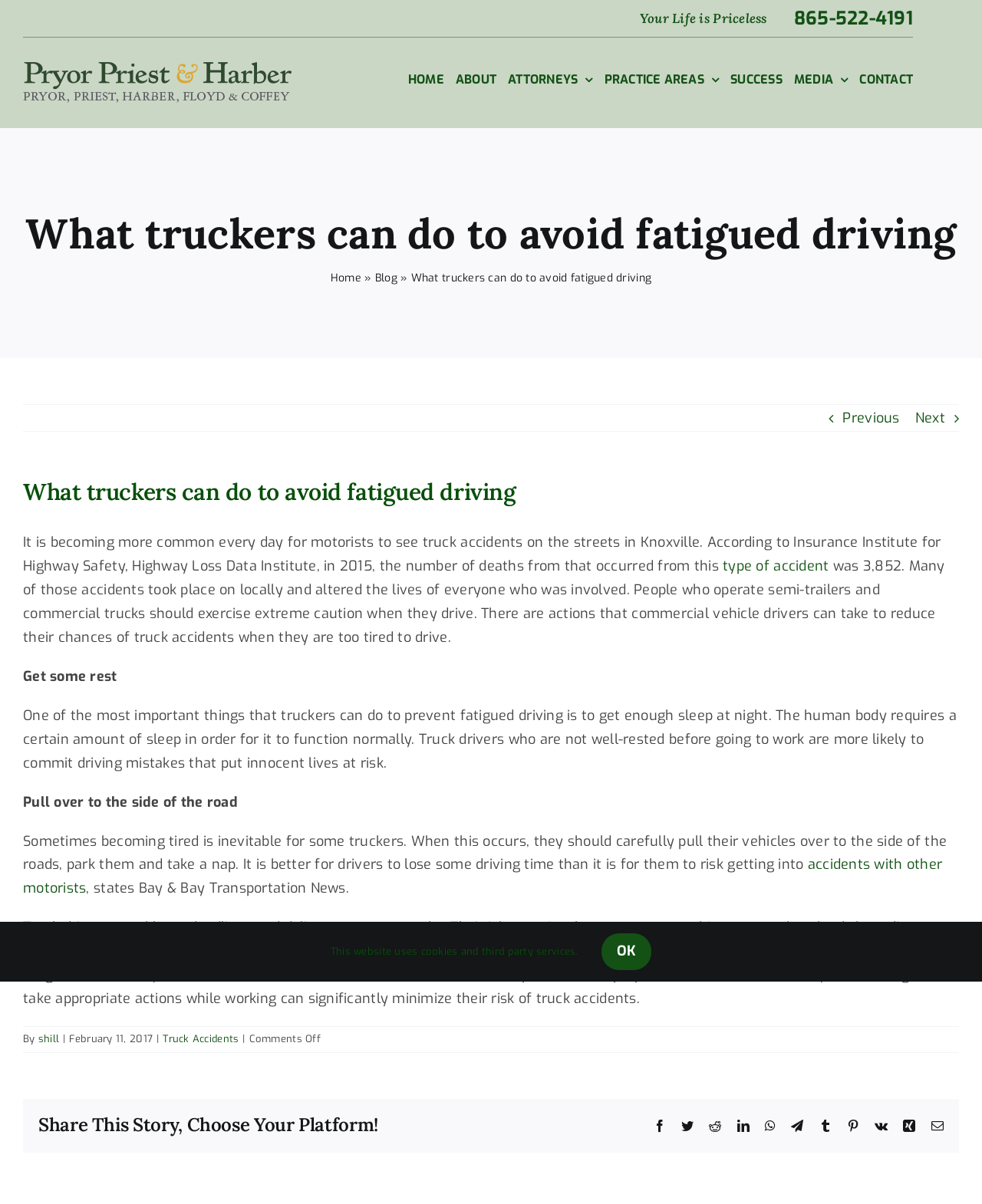How many social media platforms are available to share the story?
Could you answer the question with a detailed and thorough explanation?

At the bottom of the webpage, there is a section that allows users to share the story on various social media platforms, including Facebook, Twitter, Reddit, LinkedIn, WhatsApp, Telegram, Tumblr, Pinterest, Vk, Xing, and Email.